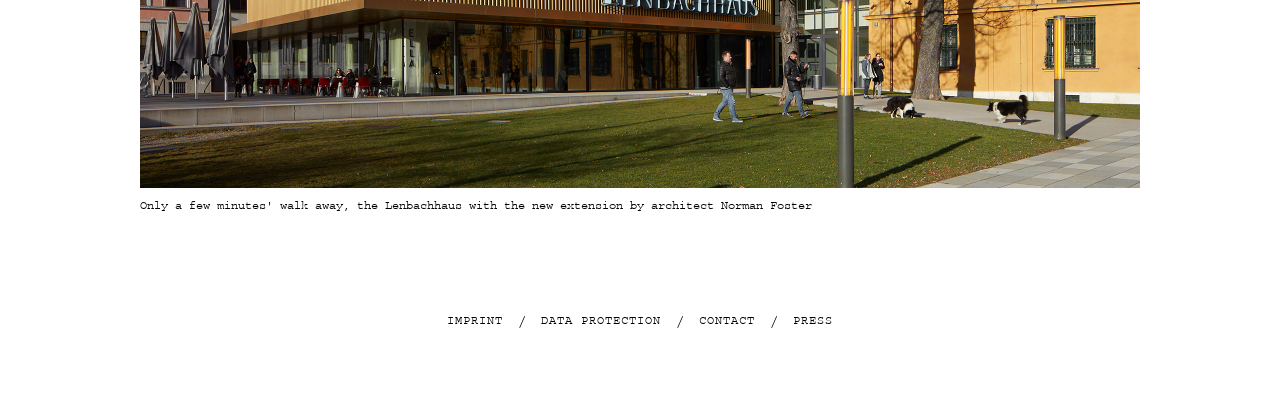Using the description: "Data protection", determine the UI element's bounding box coordinates. Ensure the coordinates are in the format of four float numbers between 0 and 1, i.e., [left, top, right, bottom].

[0.423, 0.758, 0.516, 0.79]